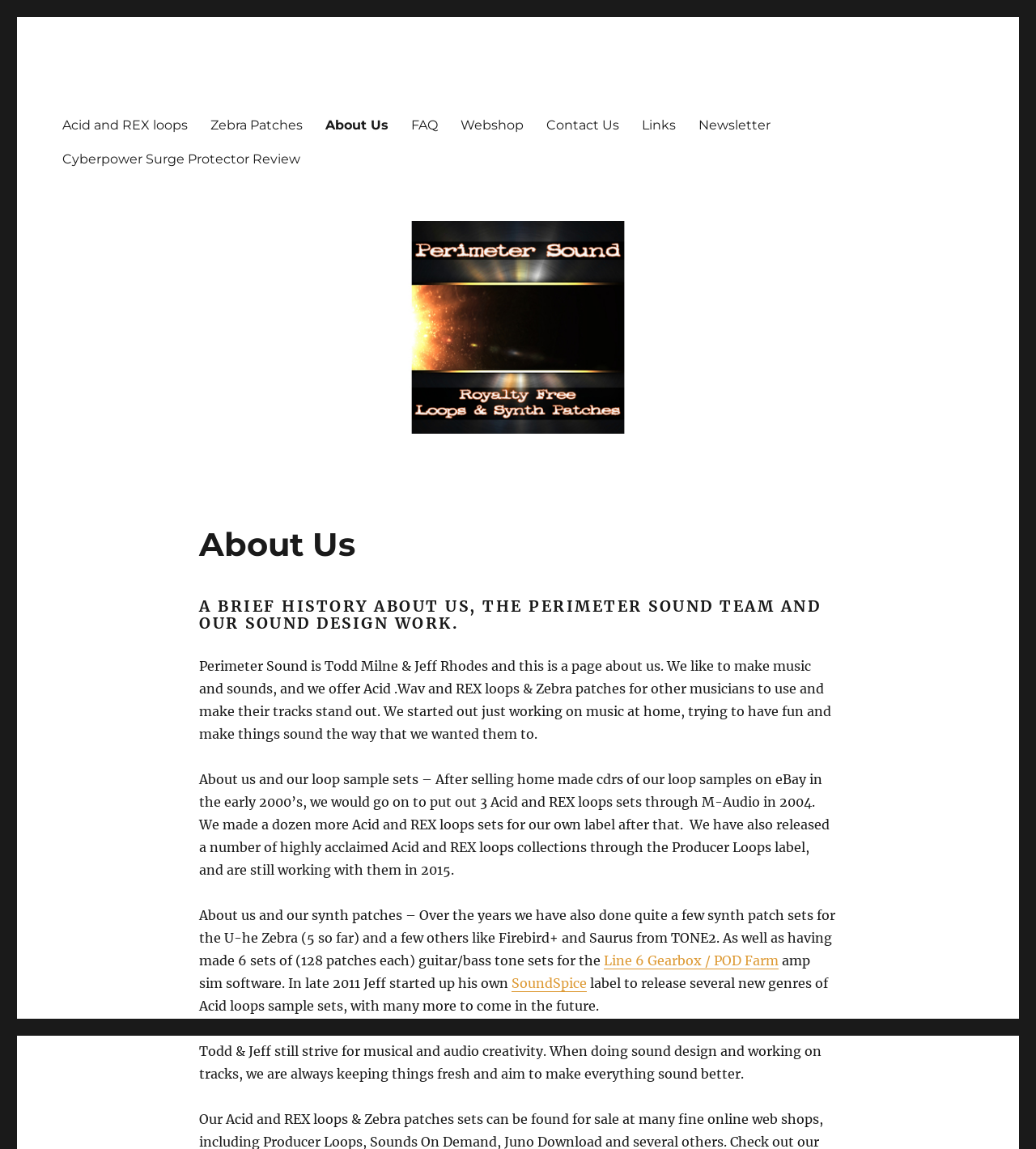Please specify the coordinates of the bounding box for the element that should be clicked to carry out this instruction: "Click on the 'Cyberpower Surge Protector Review' link". The coordinates must be four float numbers between 0 and 1, formatted as [left, top, right, bottom].

[0.049, 0.123, 0.301, 0.153]